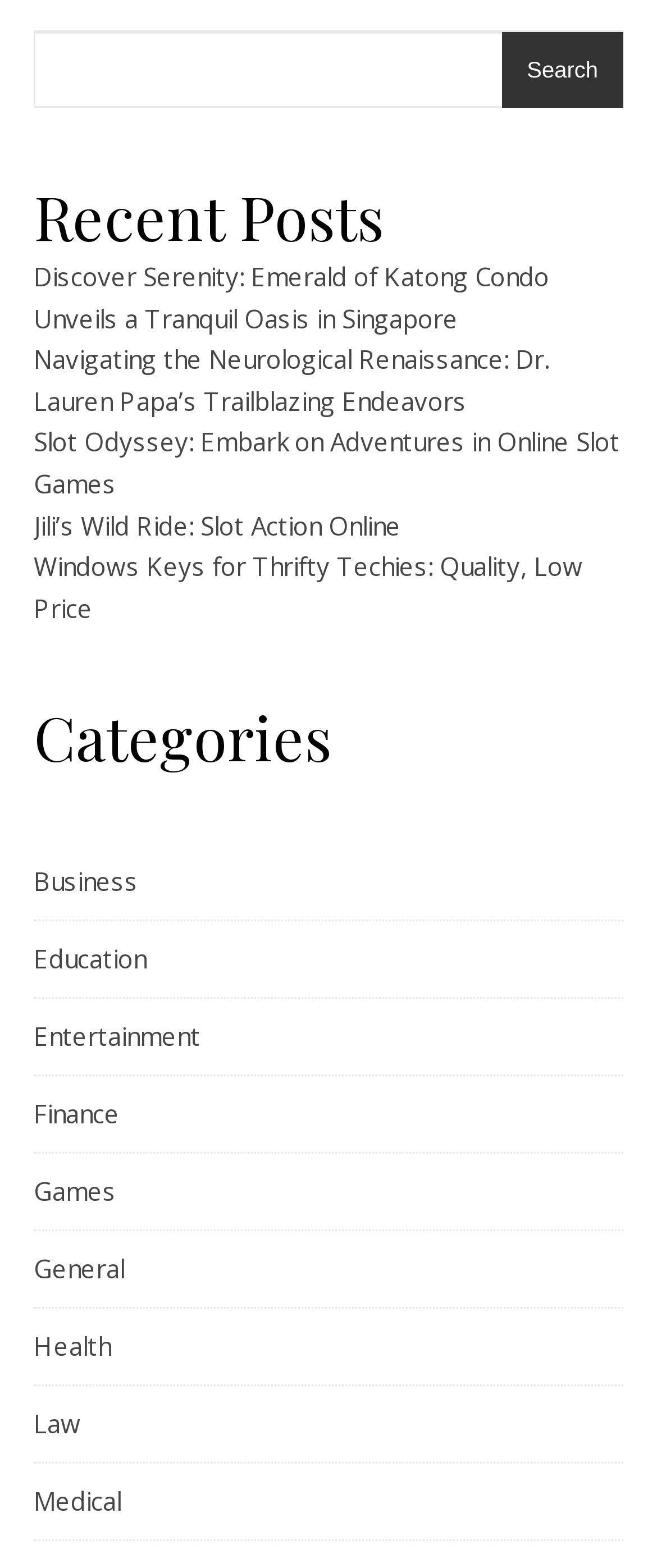Show the bounding box coordinates of the element that should be clicked to complete the task: "explore Health articles".

[0.051, 0.835, 0.169, 0.883]